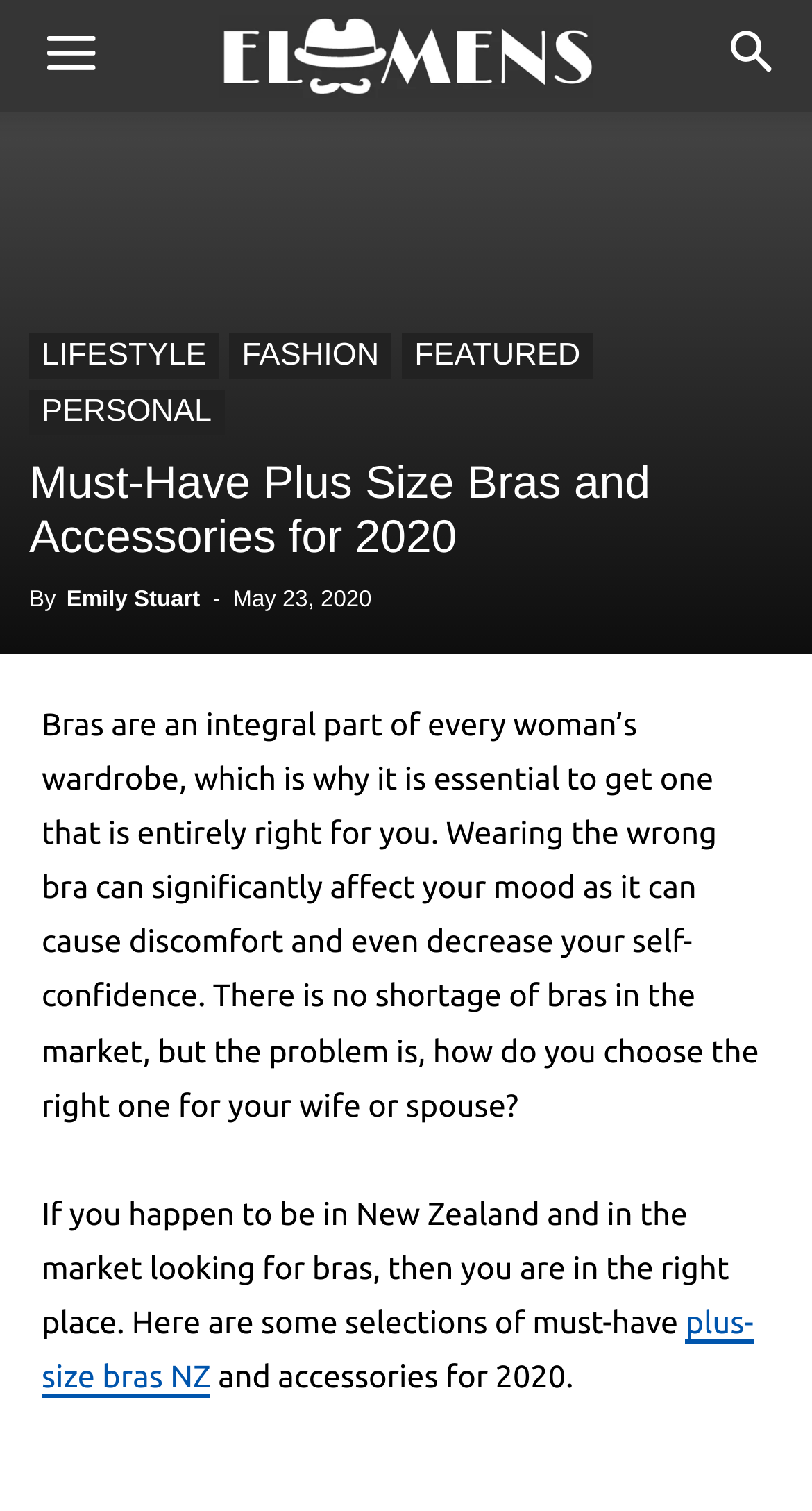Provide an in-depth caption for the webpage.

This webpage is about plus-size bras and accessories in New Zealand. At the top left corner, there is a "Menu" button, and next to it, the "Elmens" logo is displayed. On the top right corner, a "Search" button is located. 

Below the top navigation bar, a large image takes up the full width of the page, with a heading "Must-Have Plus Size Bras and Accessories for 2020" written on top of it. 

Underneath the image, there are five links: "LIFESTYLE", "FASHION", "FEATURED", and "PERSONAL", which are arranged horizontally. 

The main content of the webpage starts with a heading "Must-Have Plus Size Bras and Accessories for 2020" followed by the author's name "Emily Stuart" and the publication date "May 23, 2020". 

The article begins by explaining the importance of wearing the right bra and the challenges of choosing the correct one. It then targets readers who are in New Zealand and looking for bras, offering some selections of must-have plus-size bras and accessories for 2020. There is a link to "plus-size bras NZ" within the article.